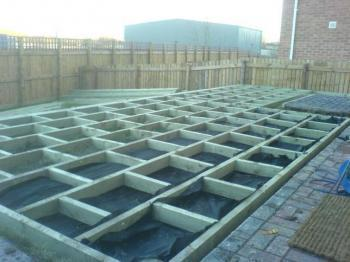Explain what is happening in the image with as much detail as possible.

The image showcases a well-structured decking foundation in a residential backyard. This foundation consists of a grid of wooden beams laid out in a rectangular pattern, forming a framework that is ready to support decking boards. The area is meticulously prepared, with the beams evenly spaced and surrounded by a layer of dark material, likely to manage moisture and deter weed growth.

In the background, a wooden fence provides privacy while enclosing the space, and a building can be seen further back, indicating that the area is part of a larger residential or commercial property. The brick-paved surface along one side suggests that the decking project is part of a larger outdoor renovation. Overall, the image portrays an organized and efficient start to a decking installation, perfect for homeowners looking to enhance their outdoor living area.